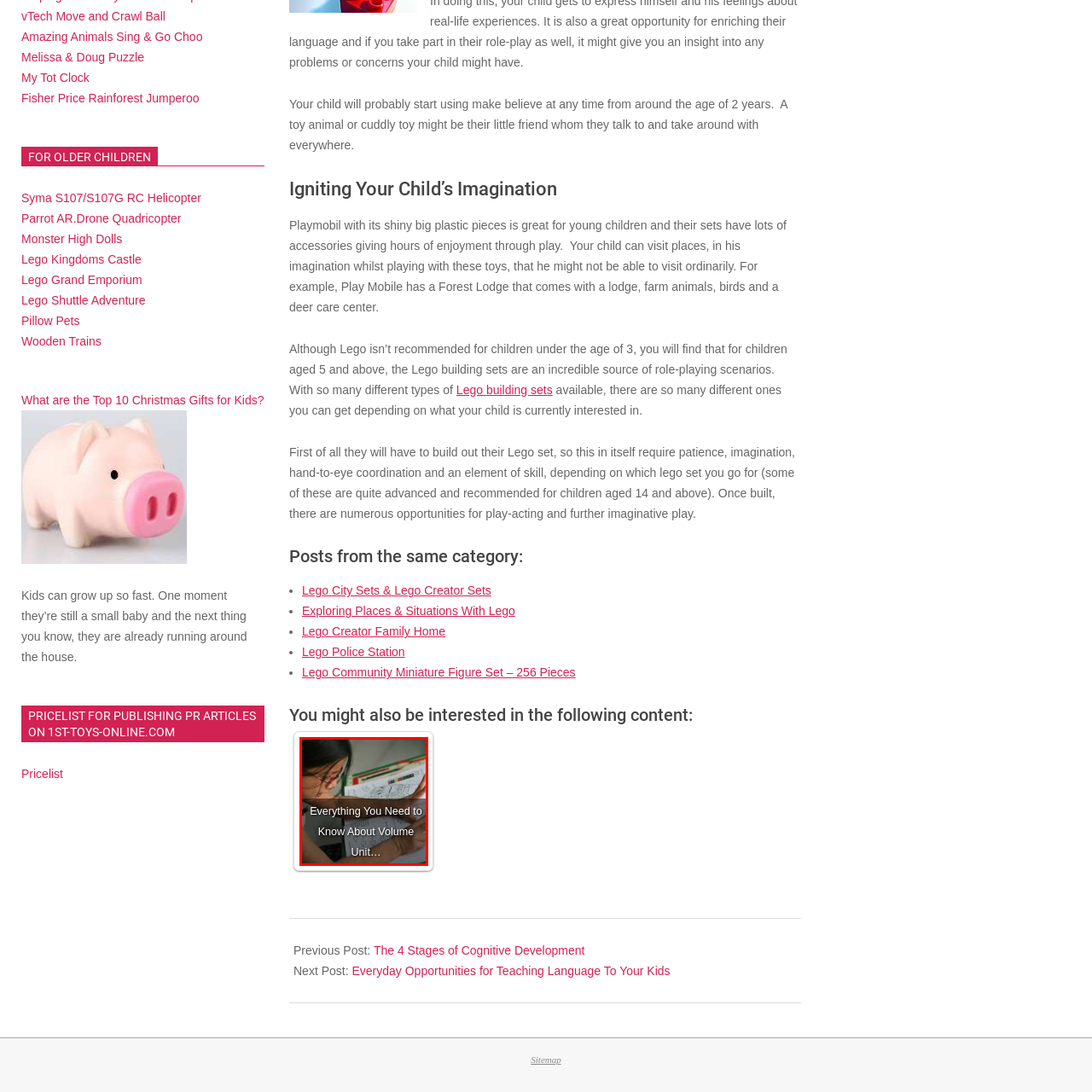Thoroughly describe the contents of the image enclosed in the red rectangle.

The image features a young child engaged in a learning activity, possibly related to volume units. The child is seen studying or working with papers while using a pencil, highlighting a moment of curiosity and exploration. The vibrant colors of the papers in the background suggest a lively and educational environment. Overlaid on the image is the text "Everything You Need to Know About Volume Unit...", indicating the content focuses on educational insights related to volume measurements, perfect for enhancing a child's understanding of this concept. This setting showcases the importance of hands-on activities in fostering learning and imaginative thinking at a young age.